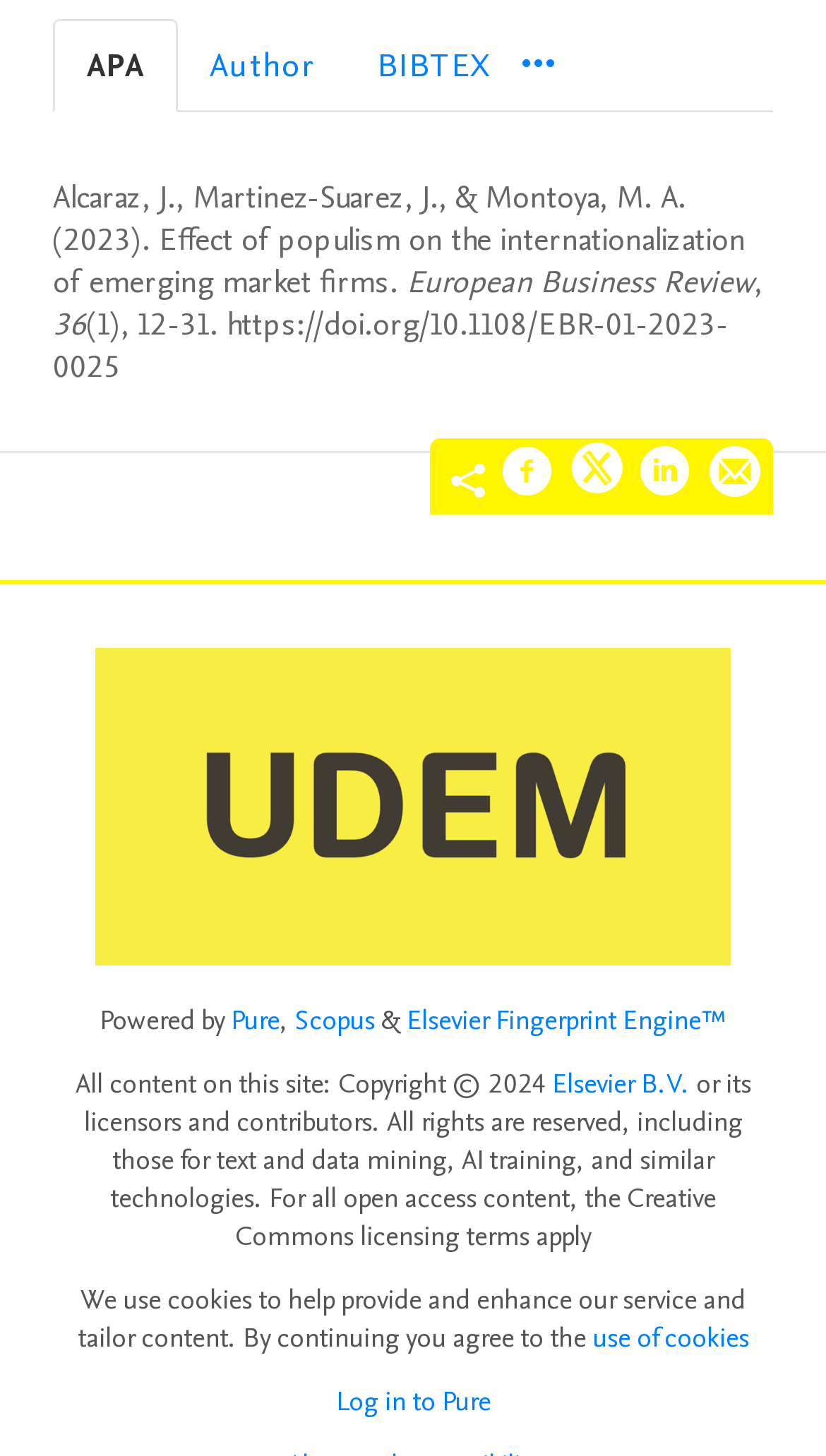Given the element description Elsevier B.V., specify the bounding box coordinates of the corresponding UI element in the format (top-left x, top-left y, bottom-right x, bottom-right y). All values must be between 0 and 1.

[0.668, 0.731, 0.835, 0.757]